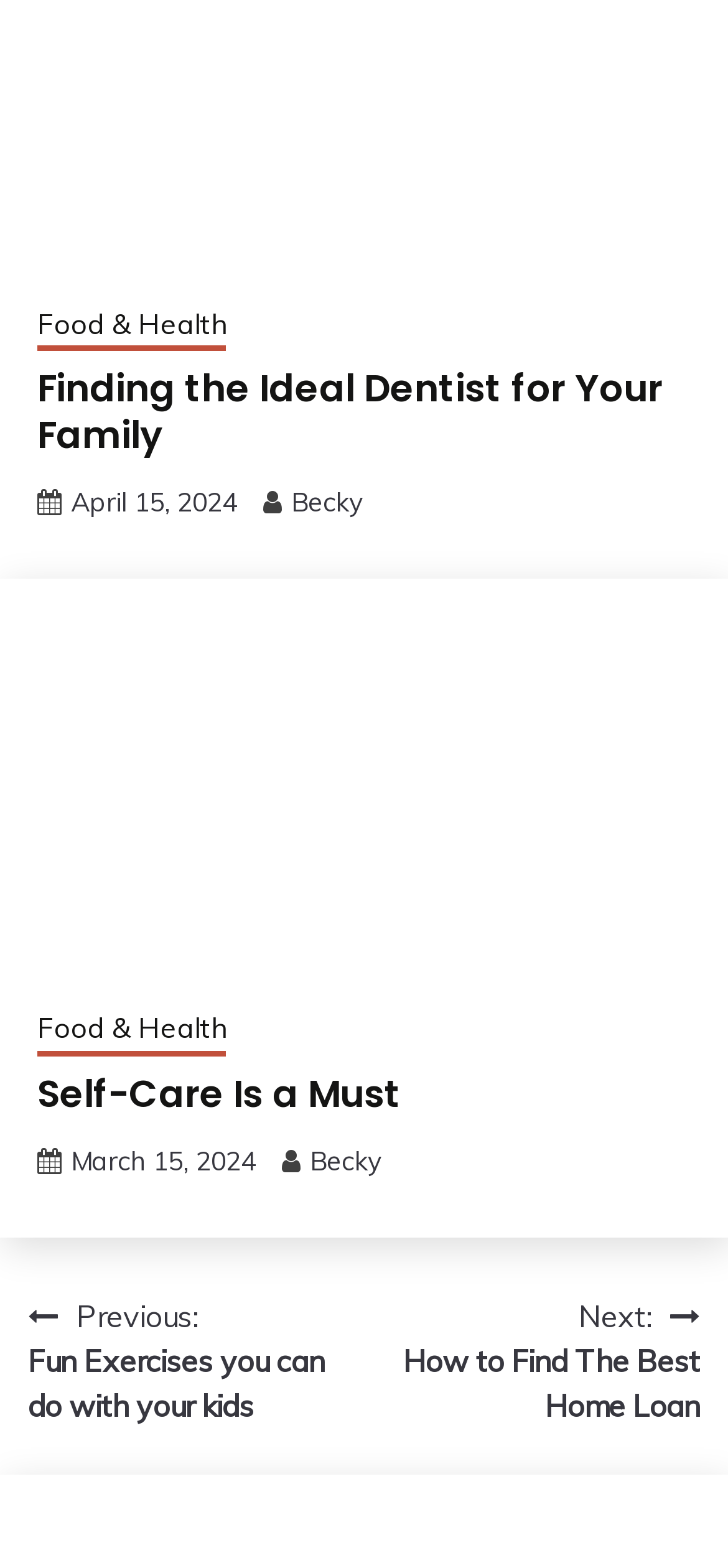How many articles are displayed on this page?
Refer to the image and provide a thorough answer to the question.

I counted the number of article headings on the page, which are 'Finding the Ideal Dentist for Your Family' and 'Self-Care Is a Must'. There are two article headings, so there are two articles displayed on this page.